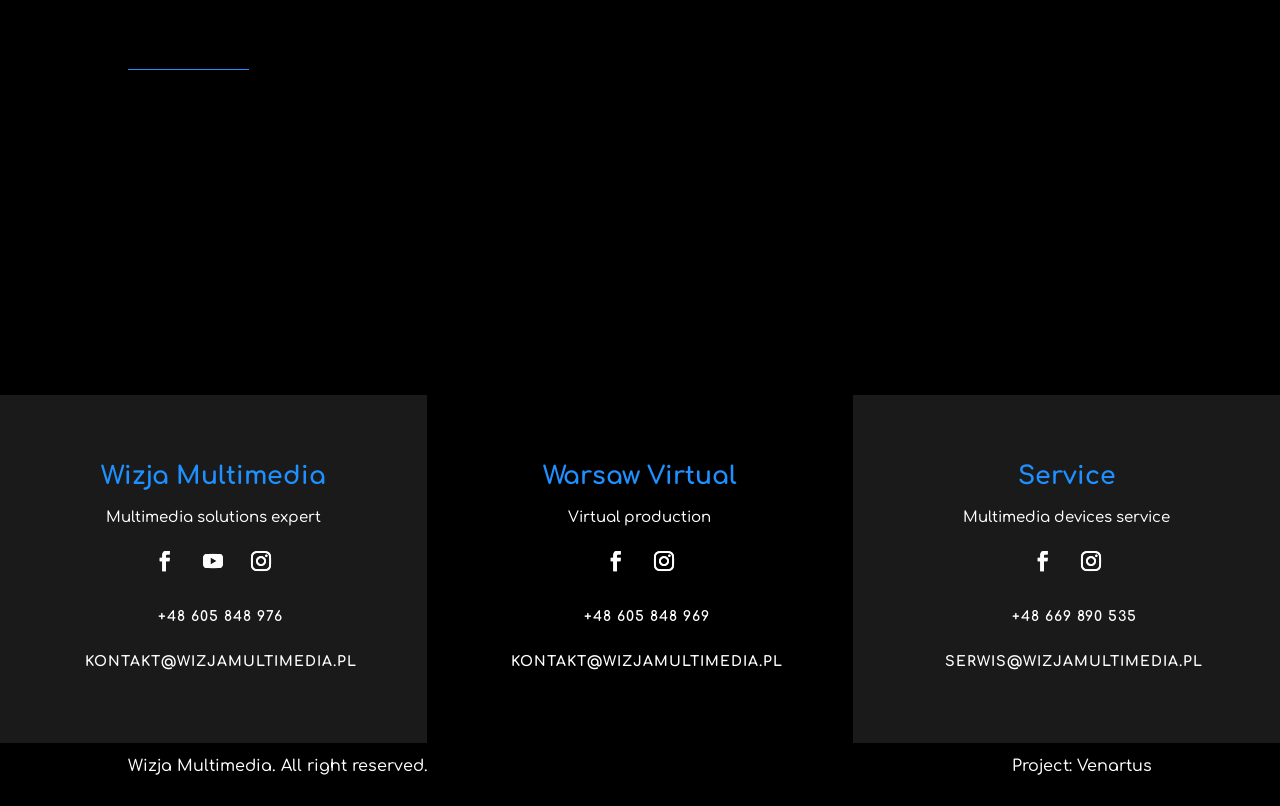How many social media links are provided on the webpage?
Can you provide an in-depth and detailed response to the question?

There are three social media links provided on the webpage, each represented by an icon, and they are associated with different sections: Wizja Multimedia, Warsaw Virtual, and Service.